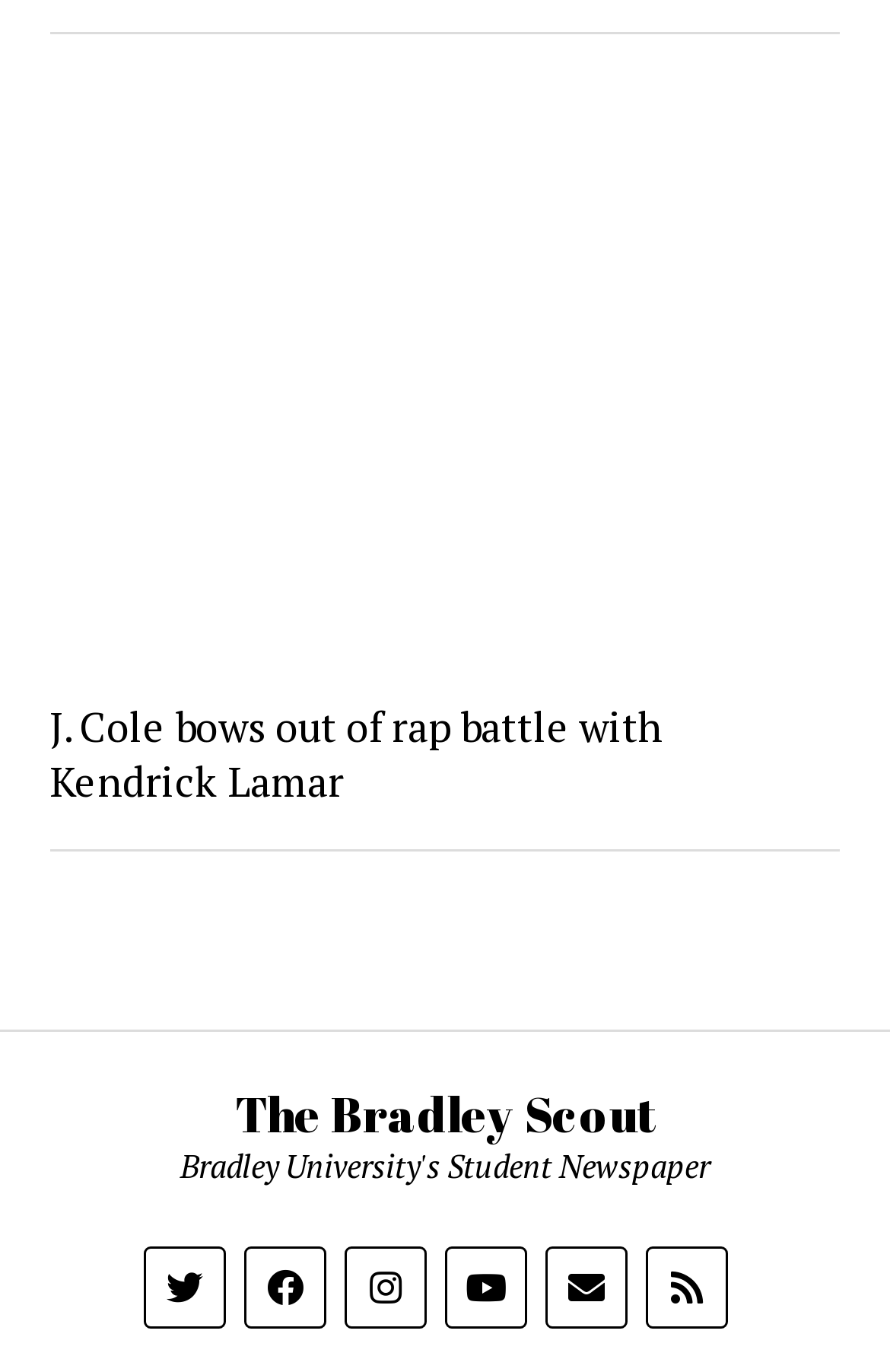Please specify the bounding box coordinates in the format (top-left x, top-left y, bottom-right x, bottom-right y), with all values as floating point numbers between 0 and 1. Identify the bounding box of the UI element described by: title="rss"

[0.726, 0.908, 0.818, 0.968]